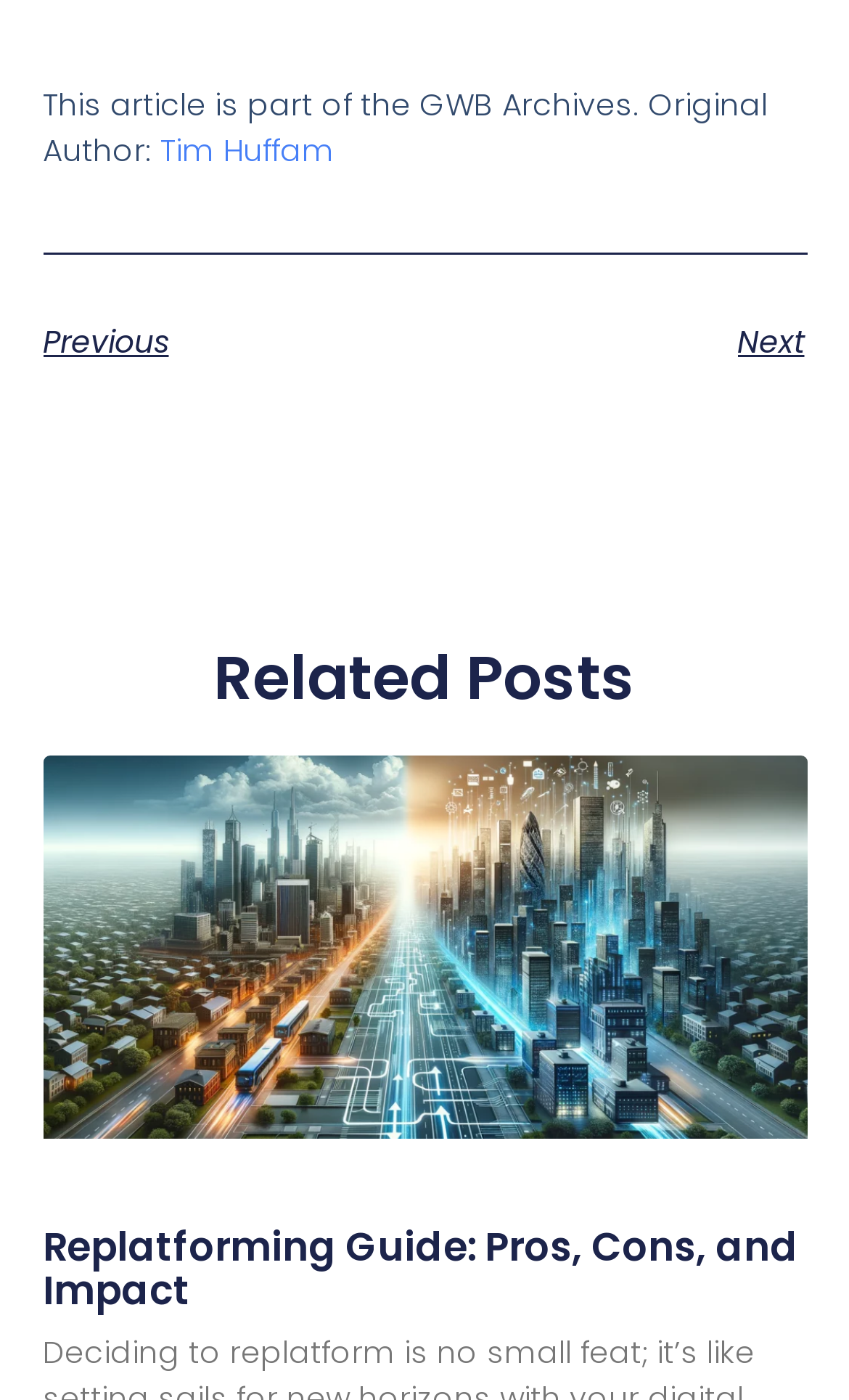Examine the image and give a thorough answer to the following question:
What is the position of the 'Next' link relative to the 'Previous' link?

The 'Next' link is positioned to the right of the 'Previous' link, as indicated by their bounding box coordinates.